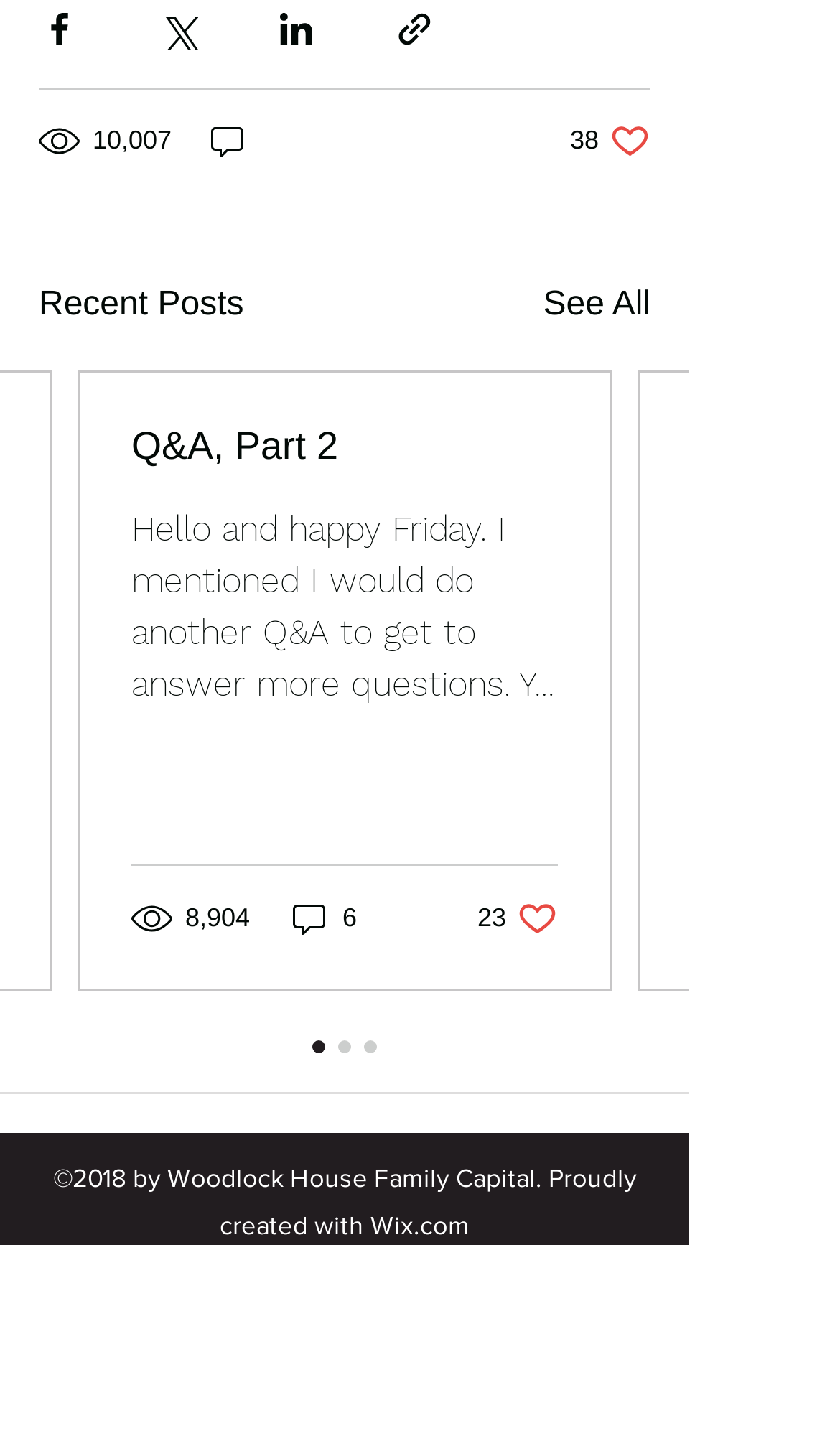Provide the bounding box coordinates, formatted as (top-left x, top-left y, bottom-right x, bottom-right y), with all values being floating point numbers between 0 and 1. Identify the bounding box of the UI element that matches the description: aria-label="Share via link"

[0.469, 0.006, 0.518, 0.034]